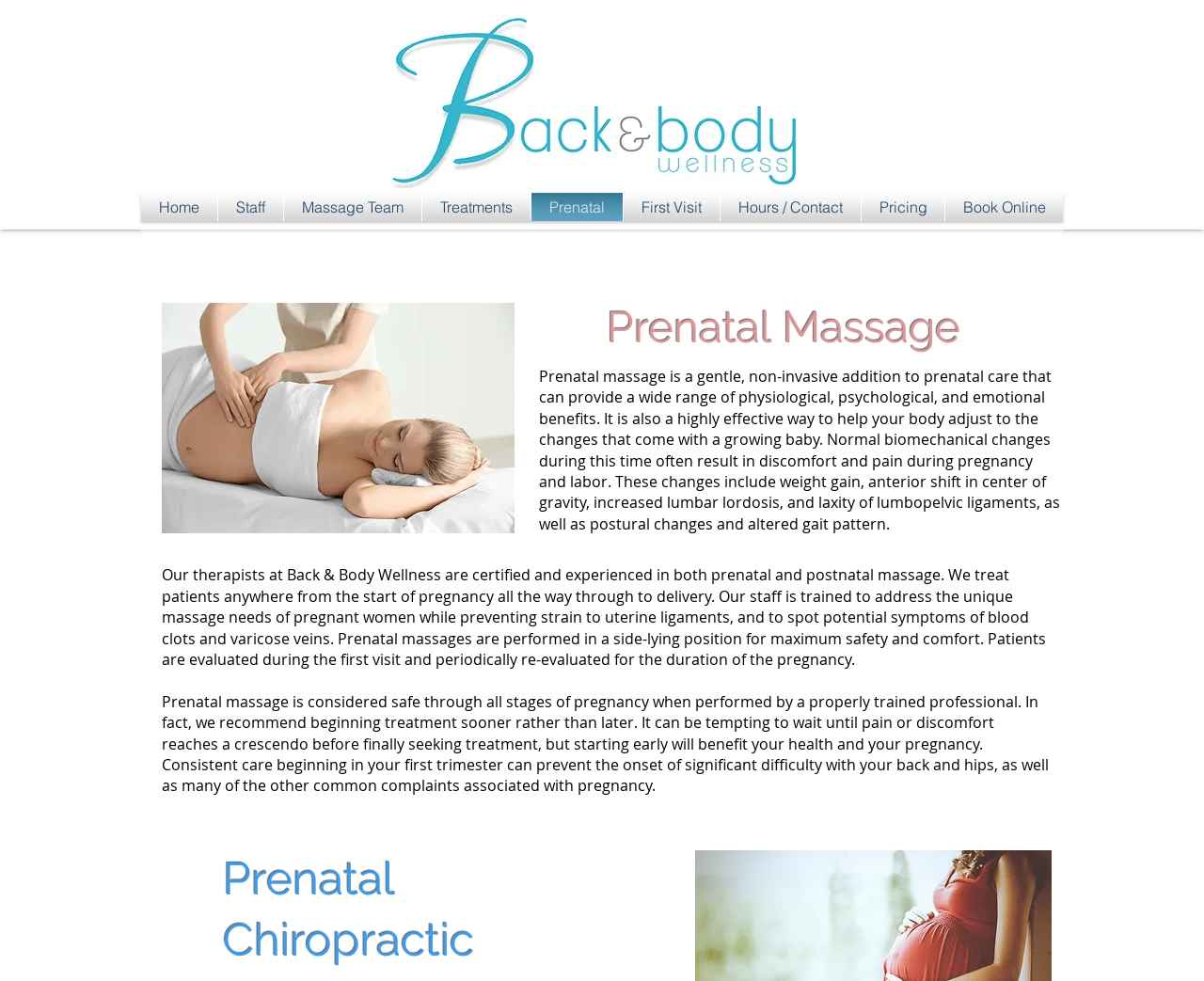Respond with a single word or phrase:
What is the profession of the staff at Back & Body Wellness?

Therapists